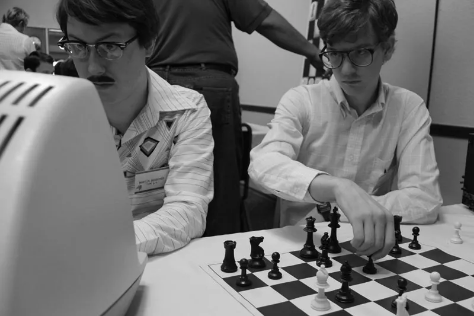What era is the film set in?
From the screenshot, supply a one-word or short-phrase answer.

The 1980s